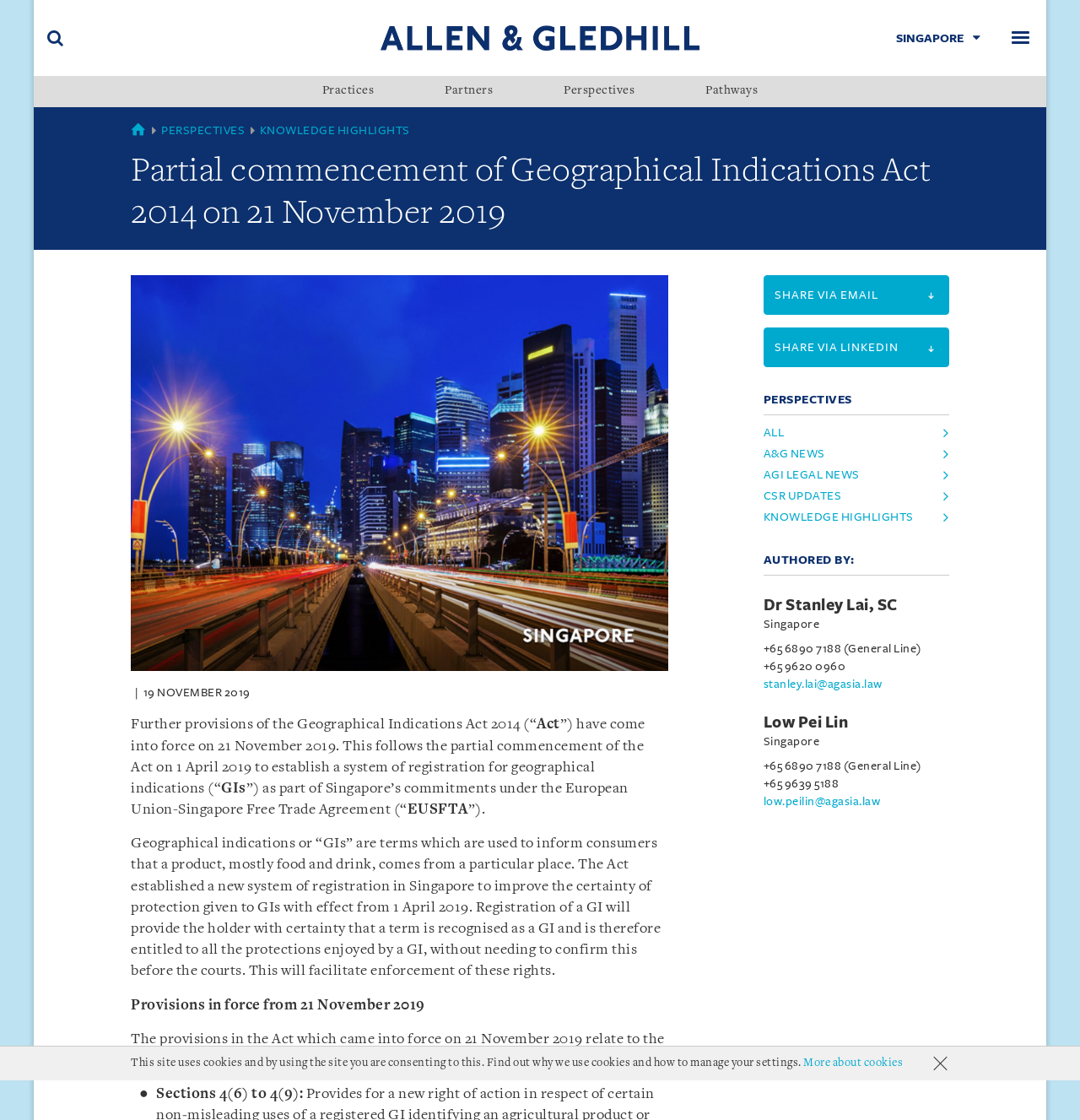Identify the bounding box coordinates for the element that needs to be clicked to fulfill this instruction: "Share via email". Provide the coordinates in the format of four float numbers between 0 and 1: [left, top, right, bottom].

[0.707, 0.246, 0.879, 0.281]